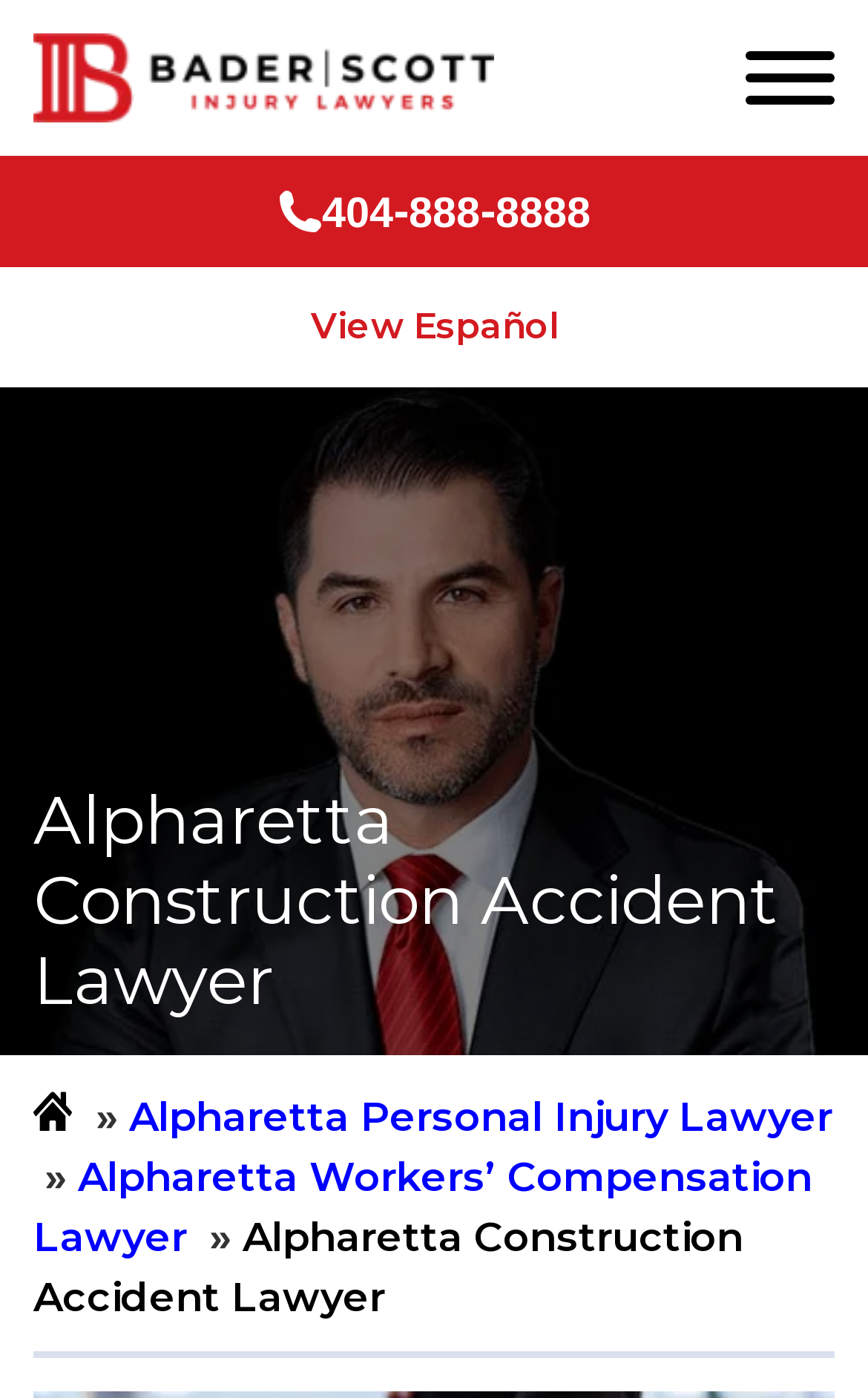Please determine the bounding box coordinates, formatted as (top-left x, top-left y, bottom-right x, bottom-right y), with all values as floating point numbers between 0 and 1. Identify the bounding box of the region described as: Alpharetta Workers’ Compensation Lawyer

[0.038, 0.825, 0.936, 0.903]